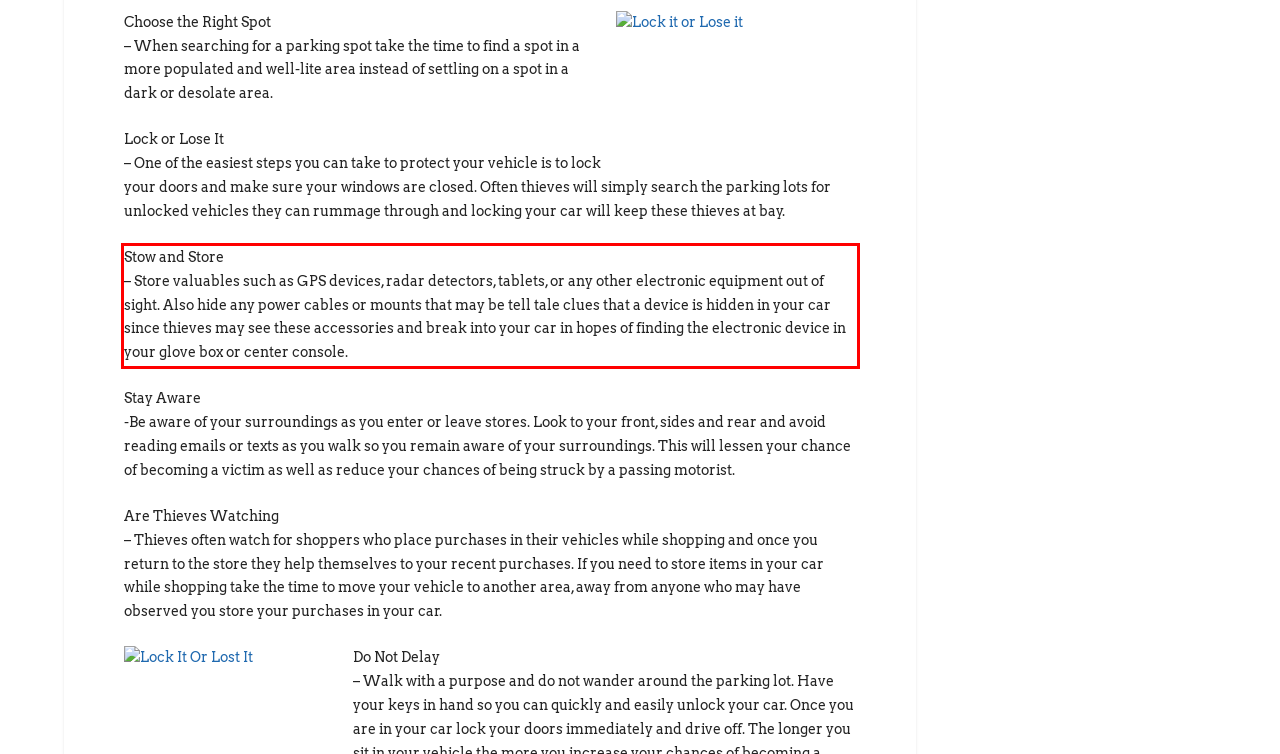Identify and extract the text within the red rectangle in the screenshot of the webpage.

Stow and Store – Store valuables such as GPS devices, radar detectors, tablets, or any other electronic equipment out of sight. Also hide any power cables or mounts that may be tell tale clues that a device is hidden in your car since thieves may see these accessories and break into your car in hopes of finding the electronic device in your glove box or center console.